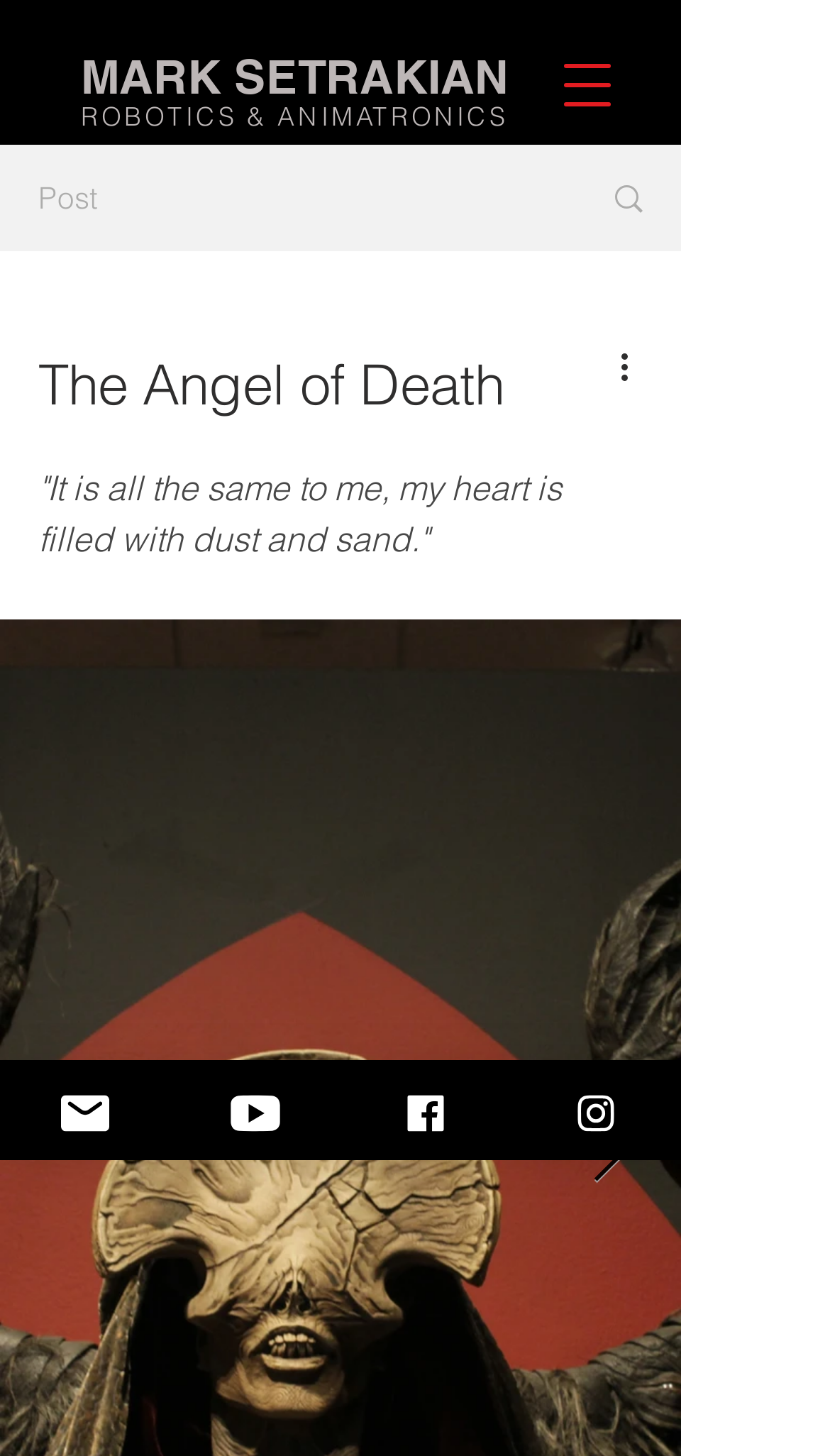Using the provided element description: "ROBOTICS & ANIMATRONICS", determine the bounding box coordinates of the corresponding UI element in the screenshot.

[0.097, 0.069, 0.612, 0.091]